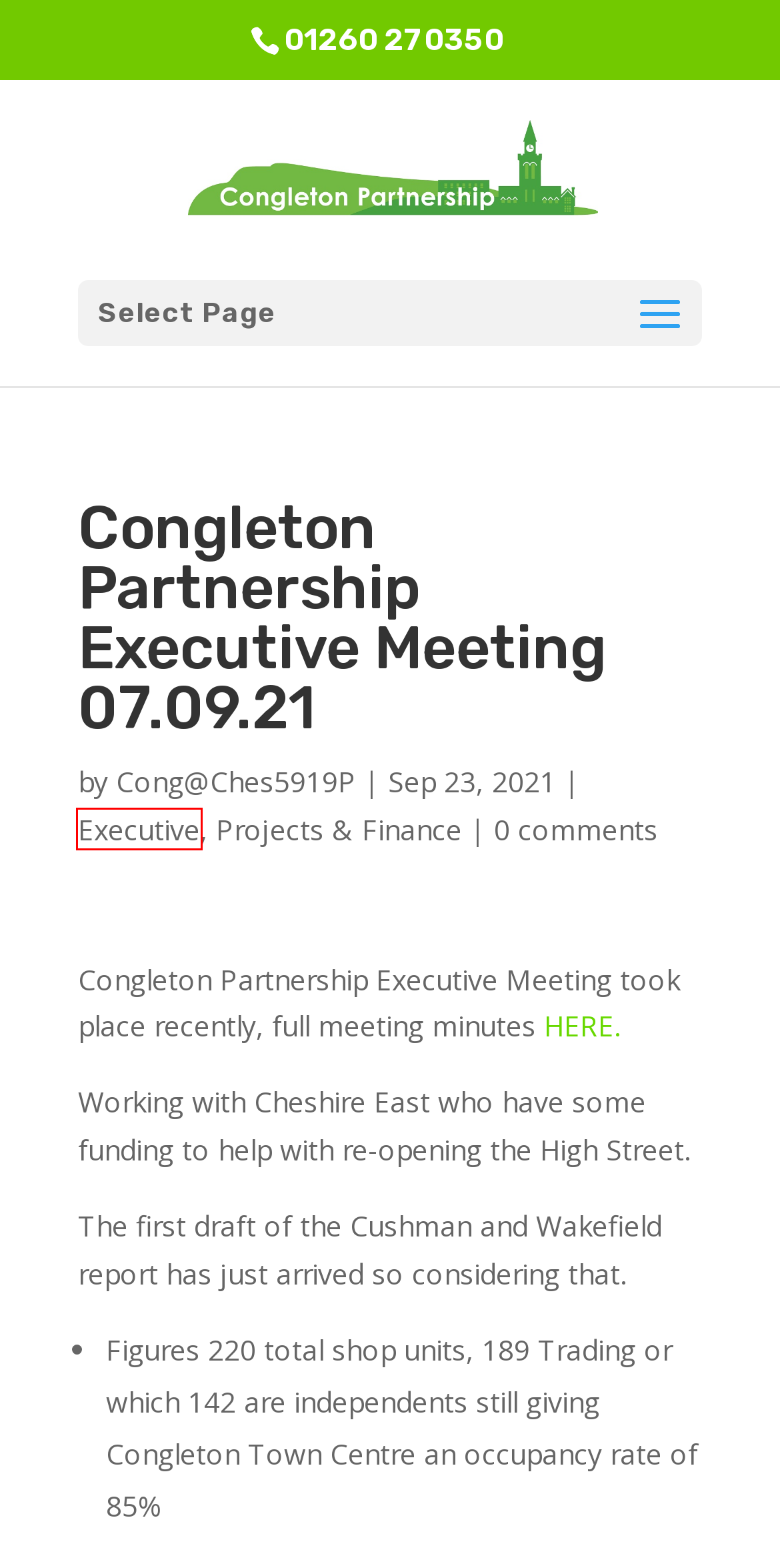You are looking at a webpage screenshot with a red bounding box around an element. Pick the description that best matches the new webpage after interacting with the element in the red bounding box. The possible descriptions are:
A. Executive Archives - Congleton Partnership
B. Congleton Partnership - Working to Regenerate our town
C. June 2018 - Congleton Partnership
D. Projects & Finance Archives - Congleton Partnership
E. Privacy Policy - Congleton Partnership
F. September 2017 - Congleton Partnership
G. November 2014 - Congleton Partnership
H. March 2017 - Congleton Partnership

A